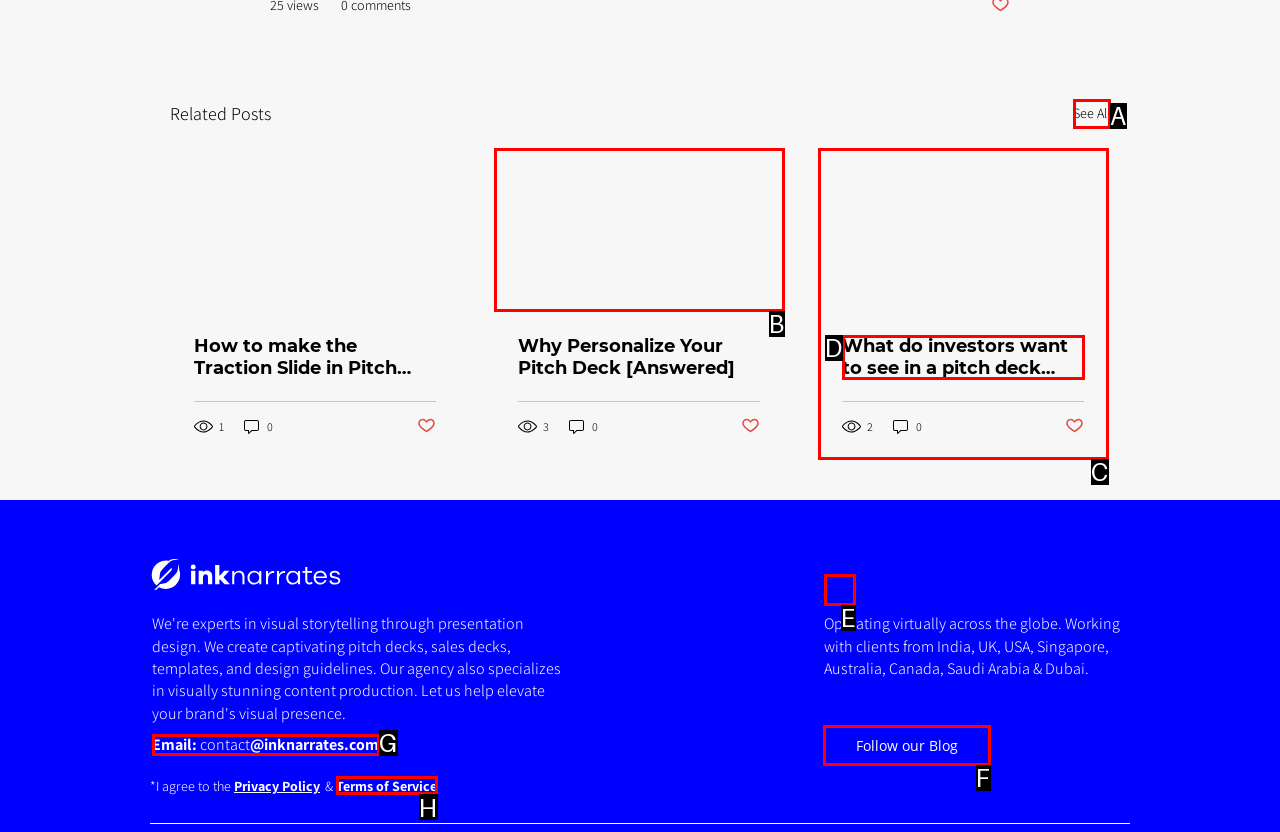Match the following description to the correct HTML element: See All Indicate your choice by providing the letter.

A